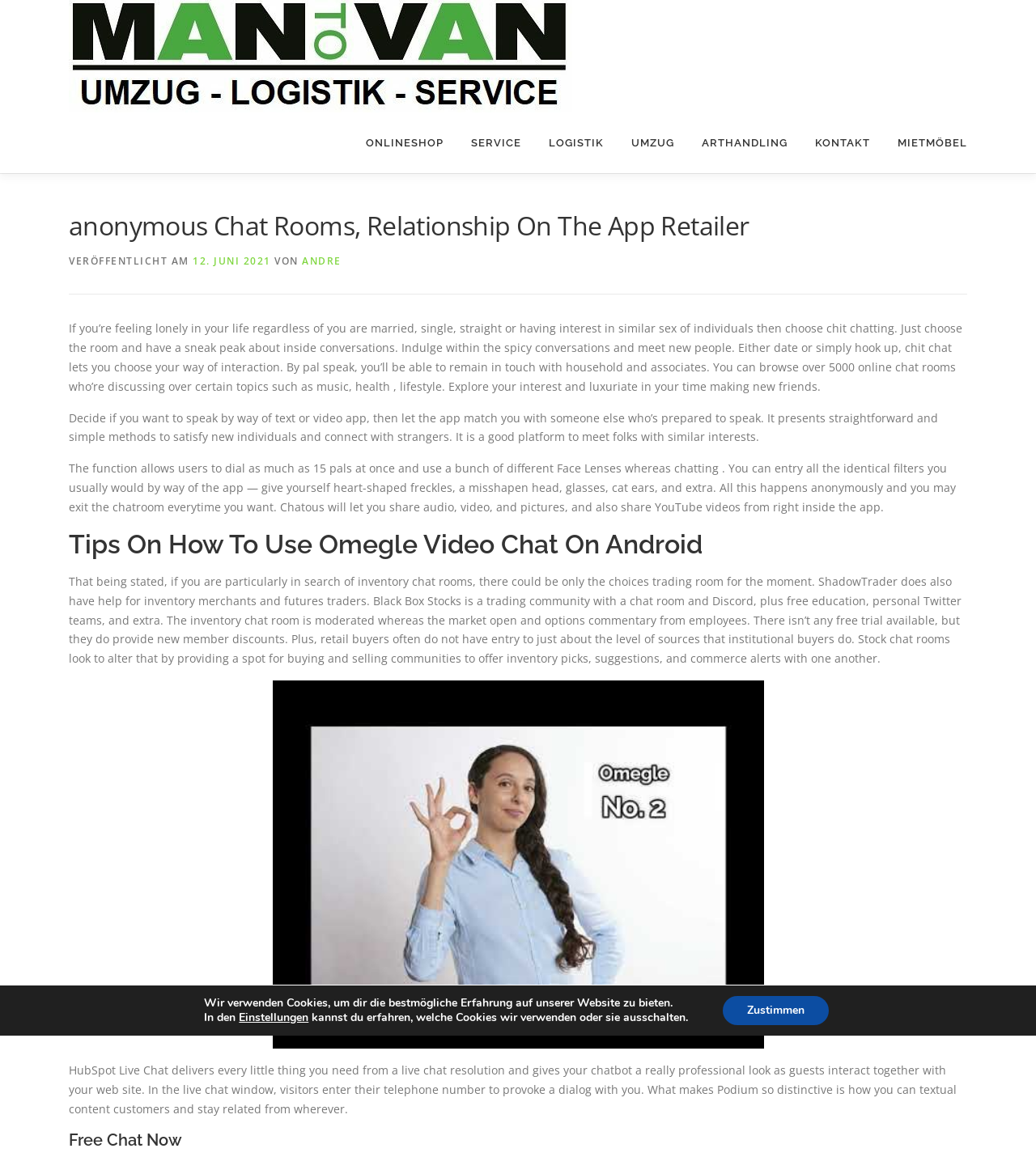What is the primary function of the 'Über uns' link?
Offer a detailed and full explanation in response to the question.

The 'Über uns' link is typically used to provide information about the company, its mission, values, and history. Based on the webpage content, it is likely that clicking on this link will take the user to a page that provides an overview of the company.